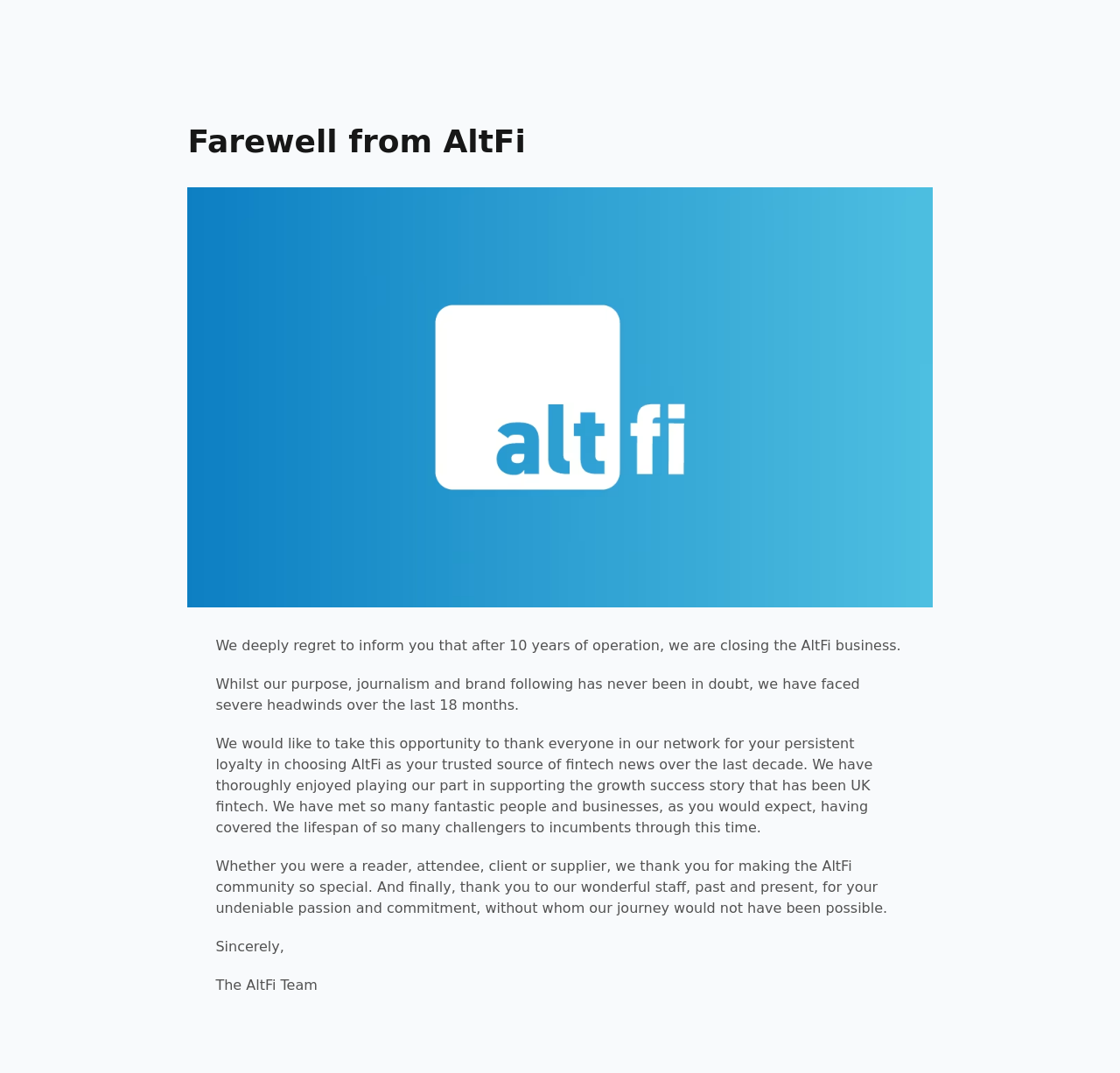How long has AltFi been in operation?
Please use the image to provide a one-word or short phrase answer.

10 years